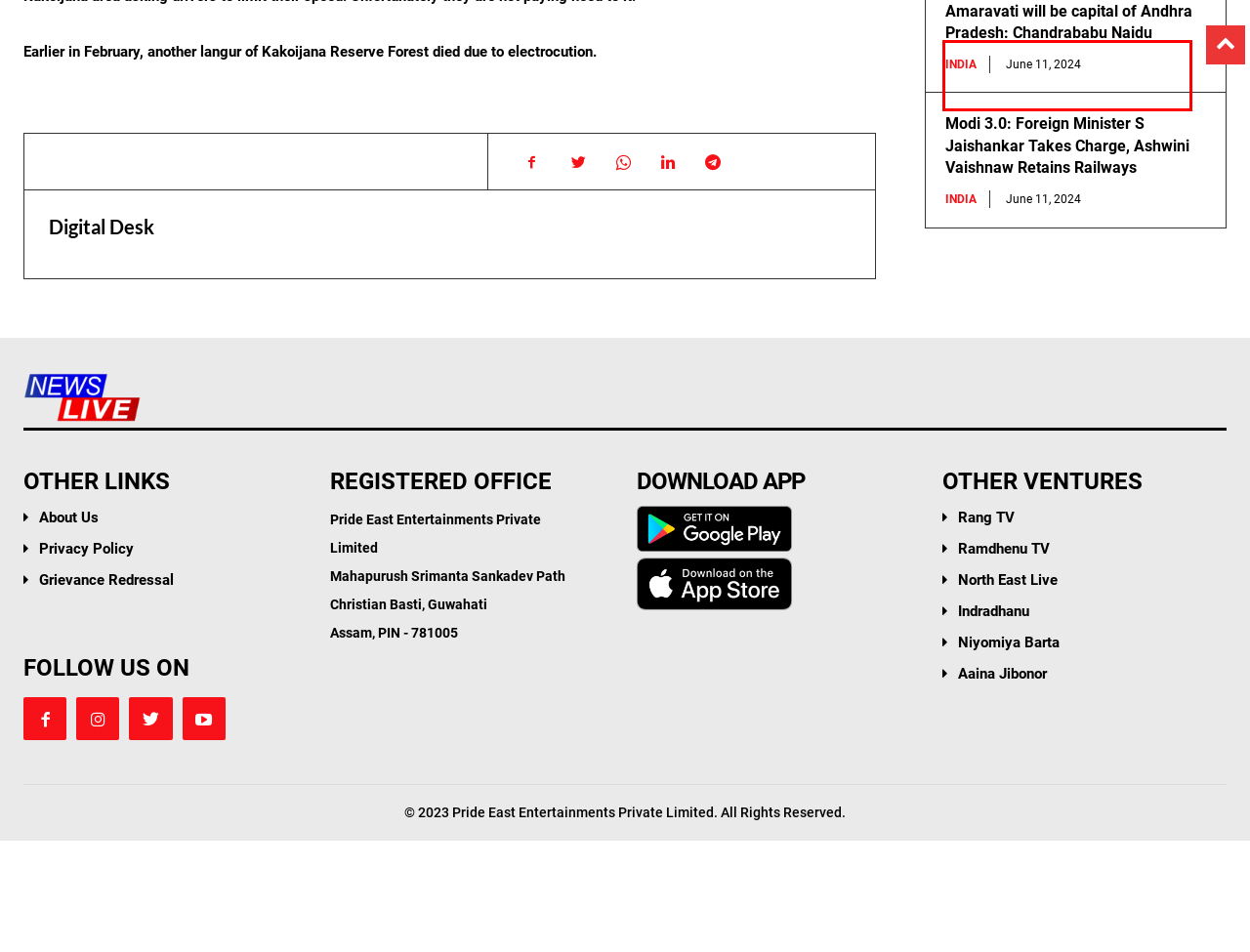You are looking at a webpage screenshot with a red bounding box around an element. Pick the description that best matches the new webpage after interacting with the element in the red bounding box. The possible descriptions are:
A. Modi 3.0: Foreign Minister S Jaishankar Takes Charge, Ashwini Vaishnaw Retains Railways - News Live
B. Amaravati will be capital of Andhra Pradesh: Chandrababu Naidu - News Live
C. About us - News Live
D. Politics - News Live
E. Top News - News Live
F. Digital Desk - News Live
G. Grievance Redressal - News Live
H. Assam - News Live

B